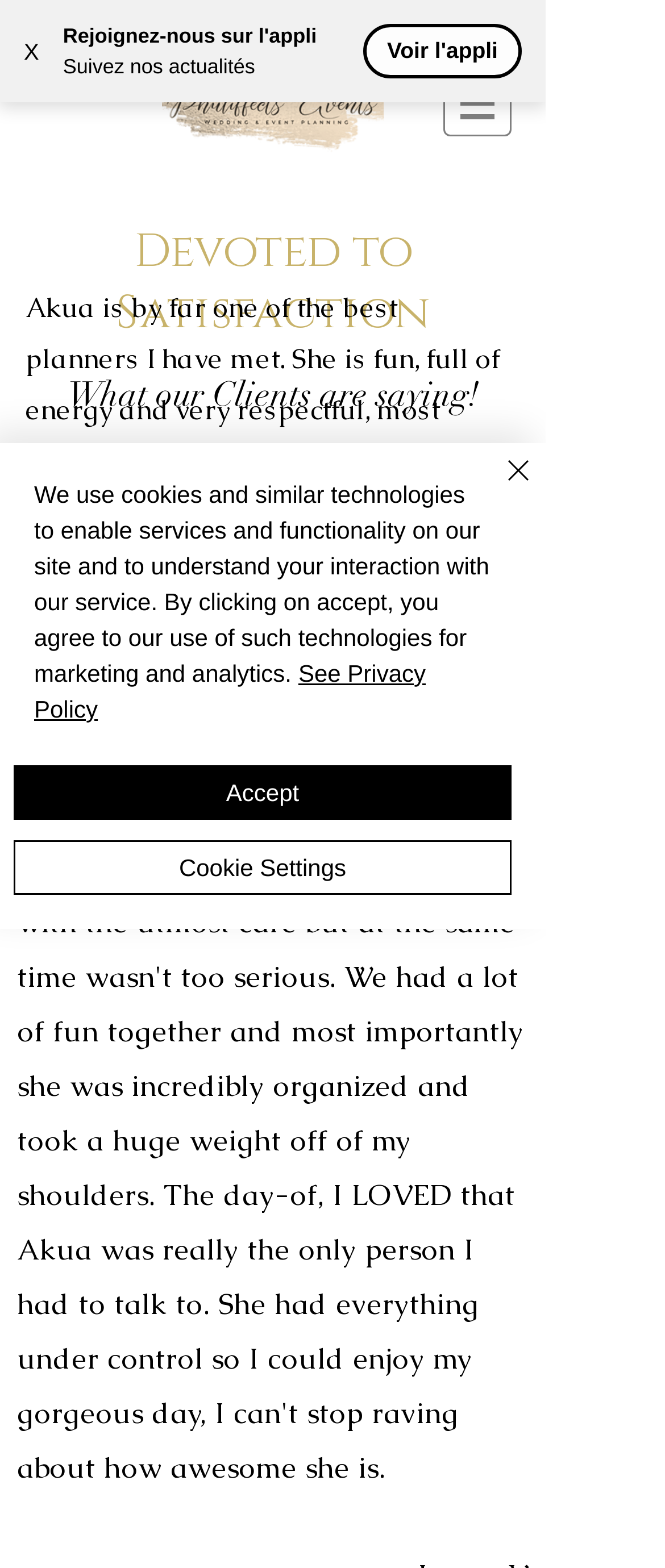Please provide a one-word or phrase answer to the question: 
What is the logo image filename?

Event logo-01_edited.png